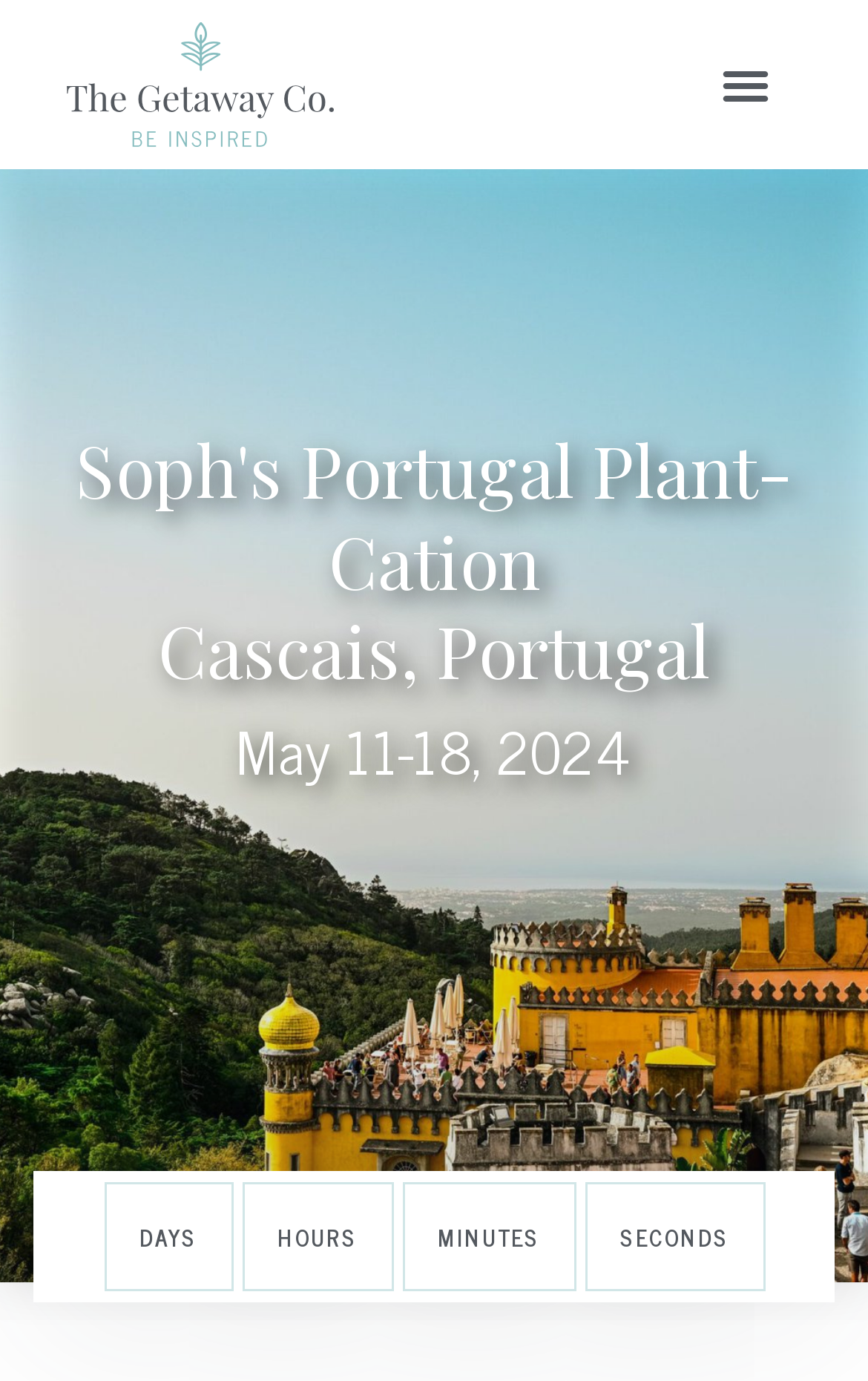Identify the bounding box of the HTML element described here: "Masthead". Provide the coordinates as four float numbers between 0 and 1: [left, top, right, bottom].

None